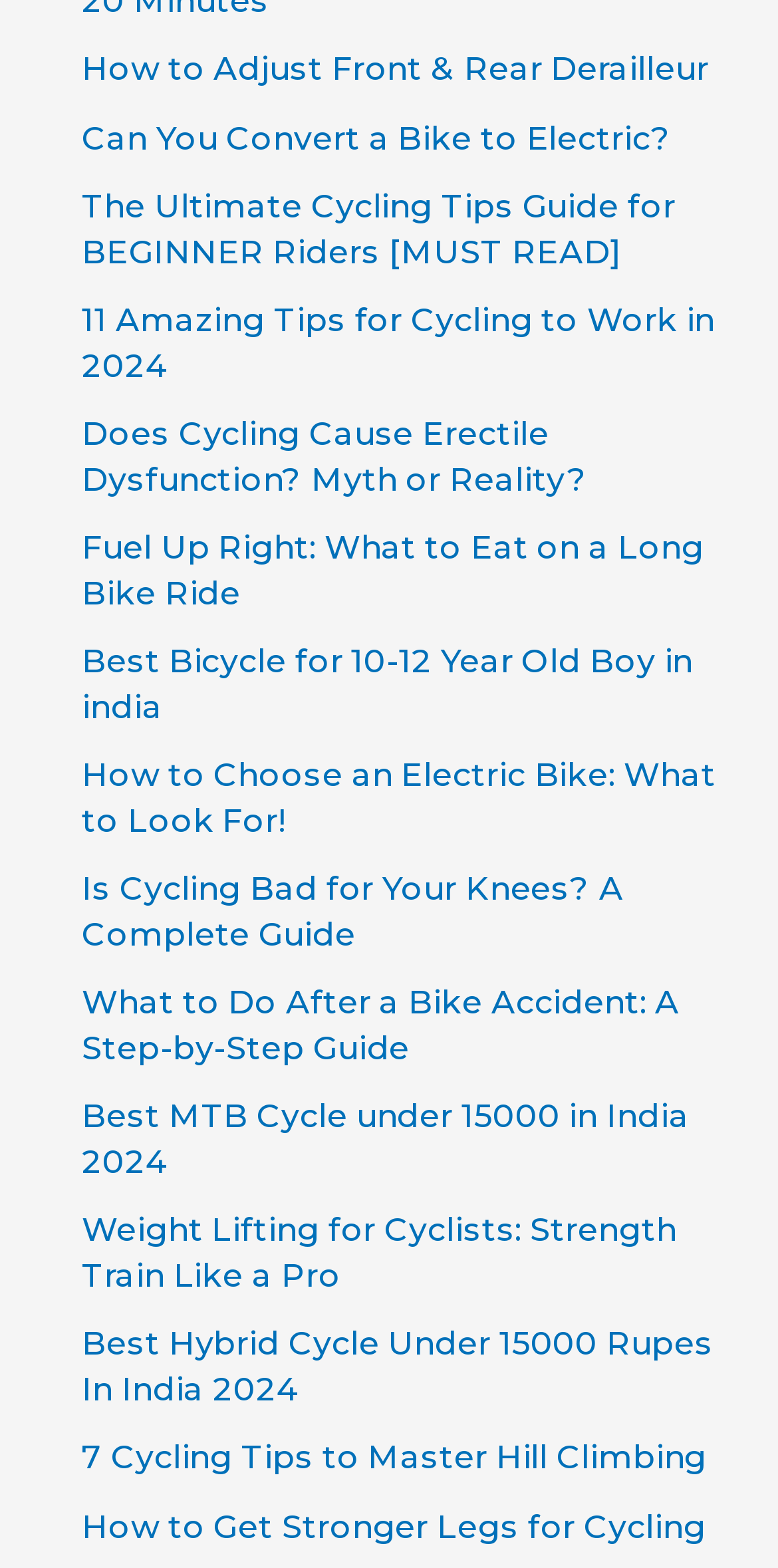How many links are there on the webpage?
Using the image, give a concise answer in the form of a single word or short phrase.

15